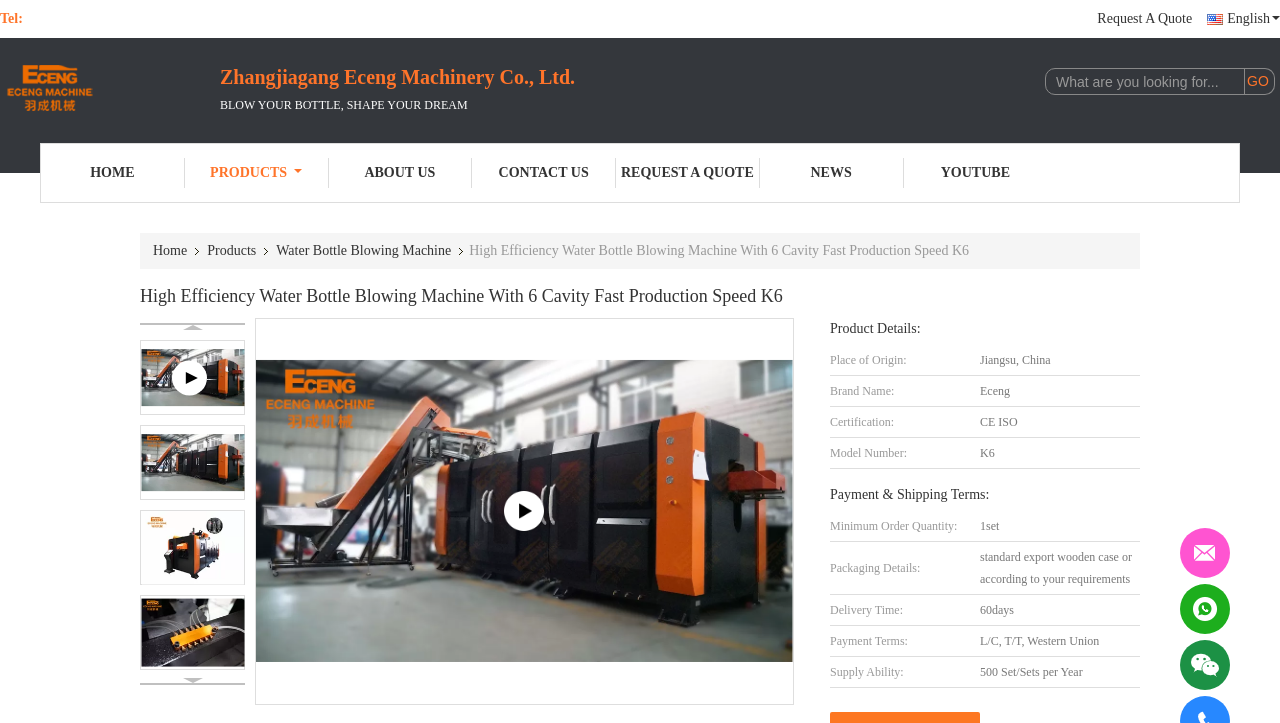Please identify the bounding box coordinates of the clickable element to fulfill the following instruction: "Go to the 'HOME' page". The coordinates should be four float numbers between 0 and 1, i.e., [left, top, right, bottom].

[0.032, 0.219, 0.144, 0.26]